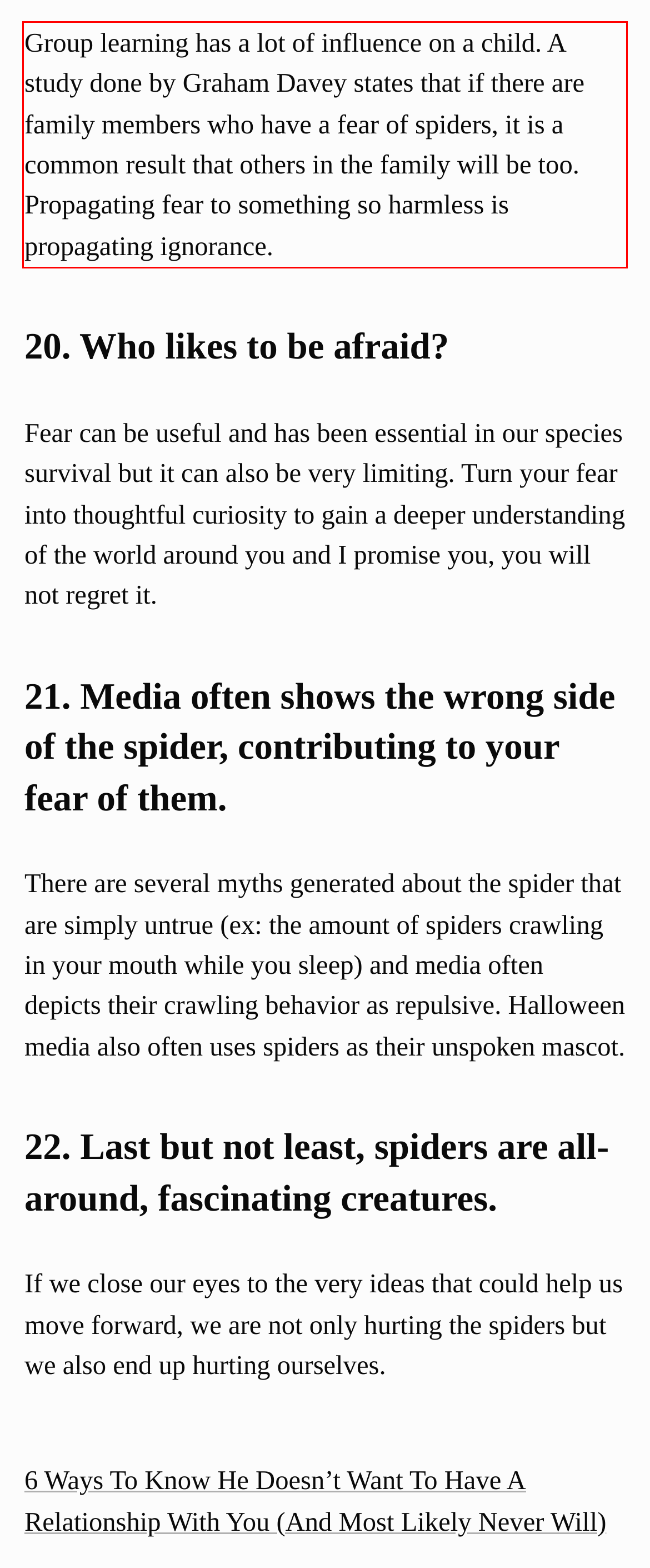Observe the screenshot of the webpage that includes a red rectangle bounding box. Conduct OCR on the content inside this red bounding box and generate the text.

Group learning has a lot of influence on a child. A study done by Graham Davey states that if there are family members who have a fear of spiders, it is a common result that others in the family will be too. Propagating fear to something so harmless is propagating ignorance.